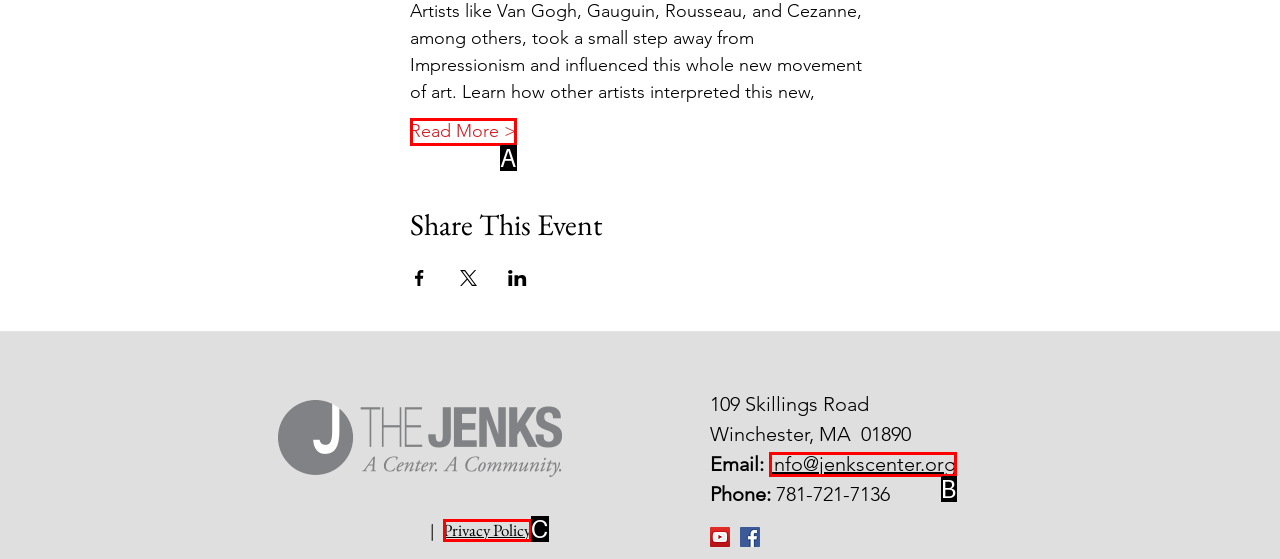Determine the HTML element that best aligns with the description: Privacy Policy
Answer with the appropriate letter from the listed options.

C